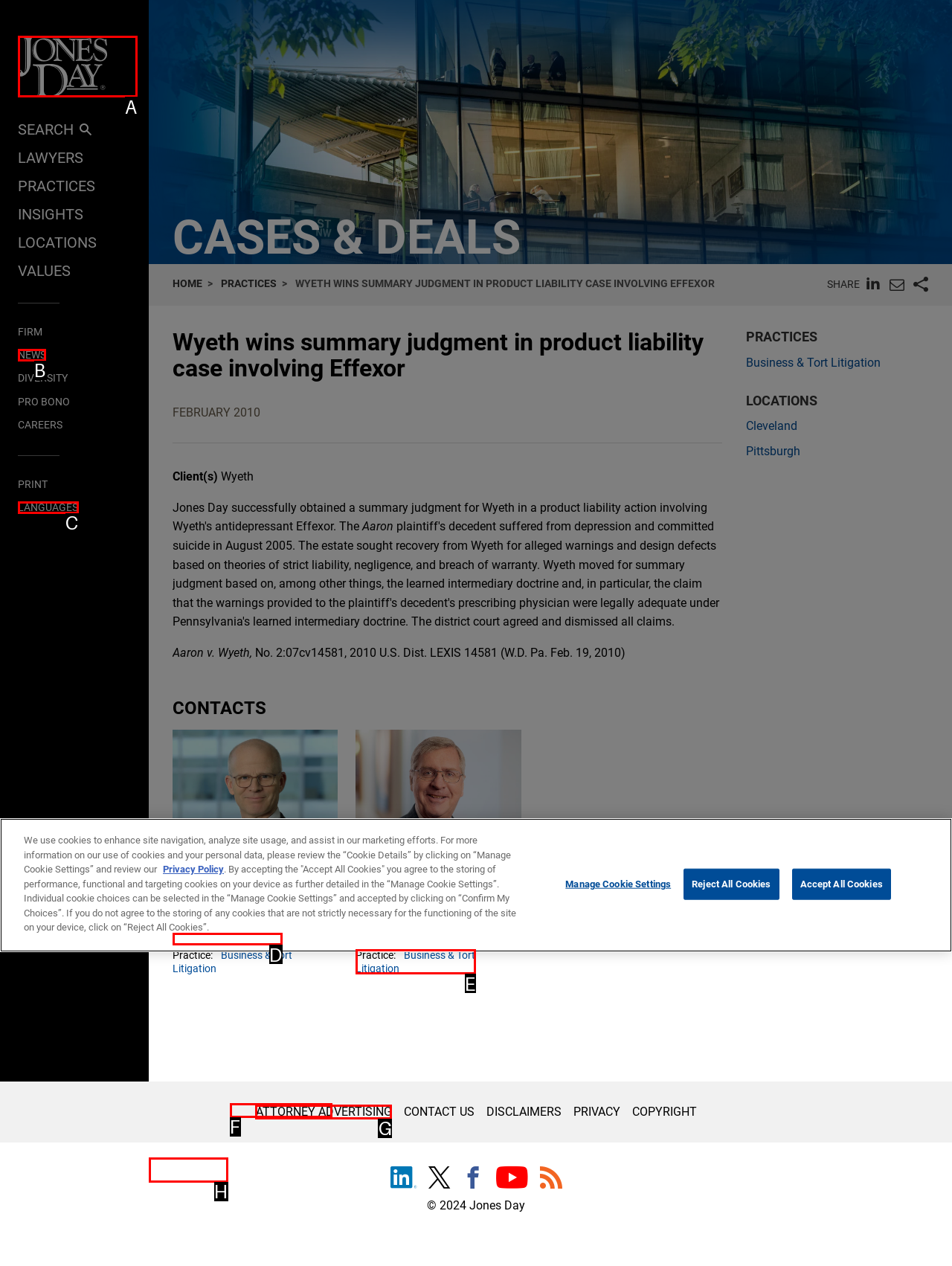Choose the letter that corresponds to the correct button to accomplish the task: Search for something
Reply with the letter of the correct selection only.

None